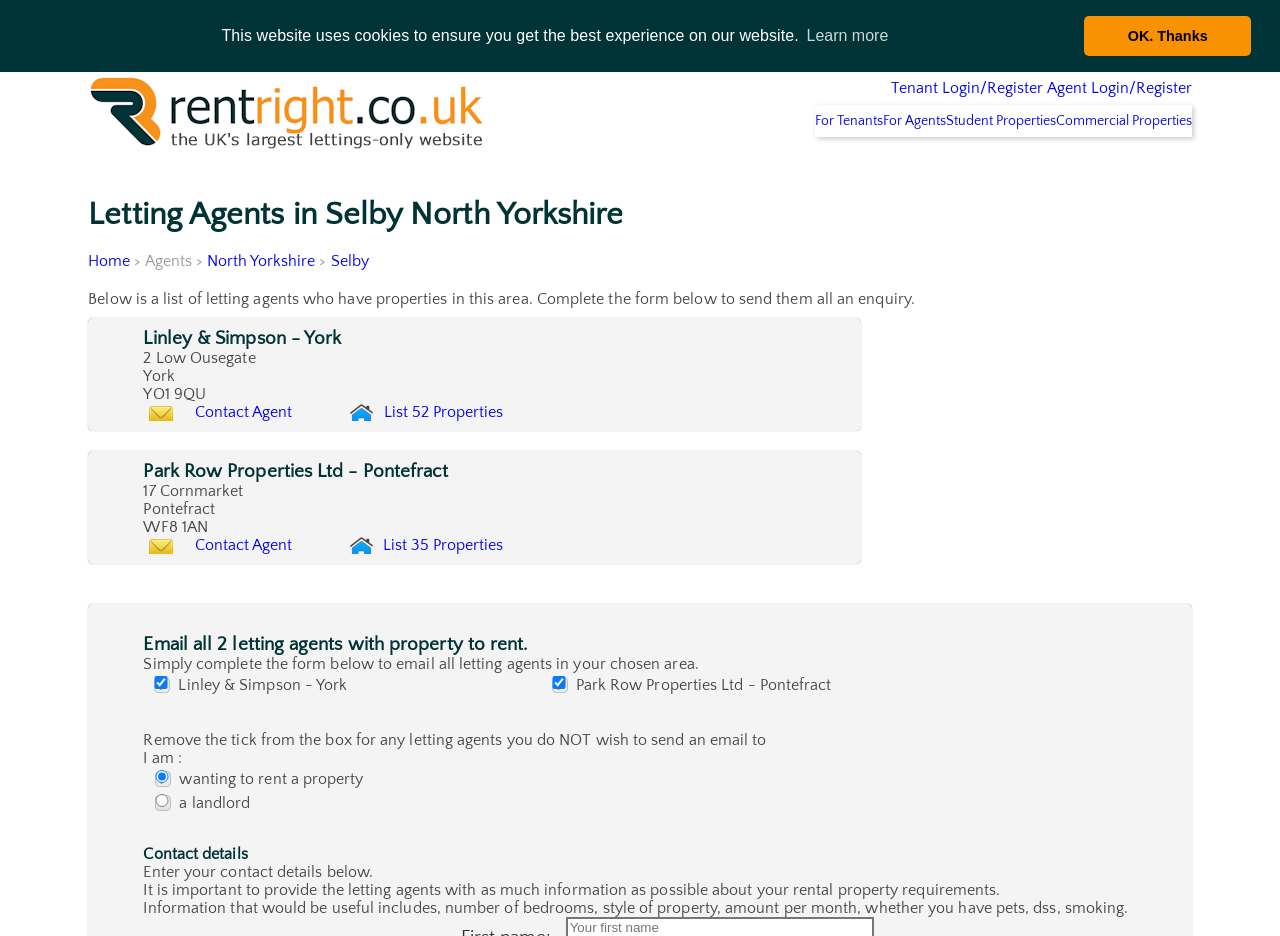How many letting agents are listed on this page?
Provide a detailed answer to the question using information from the image.

By examining the webpage content, I can see that there are two letting agents listed: Linley & Simpson - York and Park Row Properties Ltd - Pontefract.